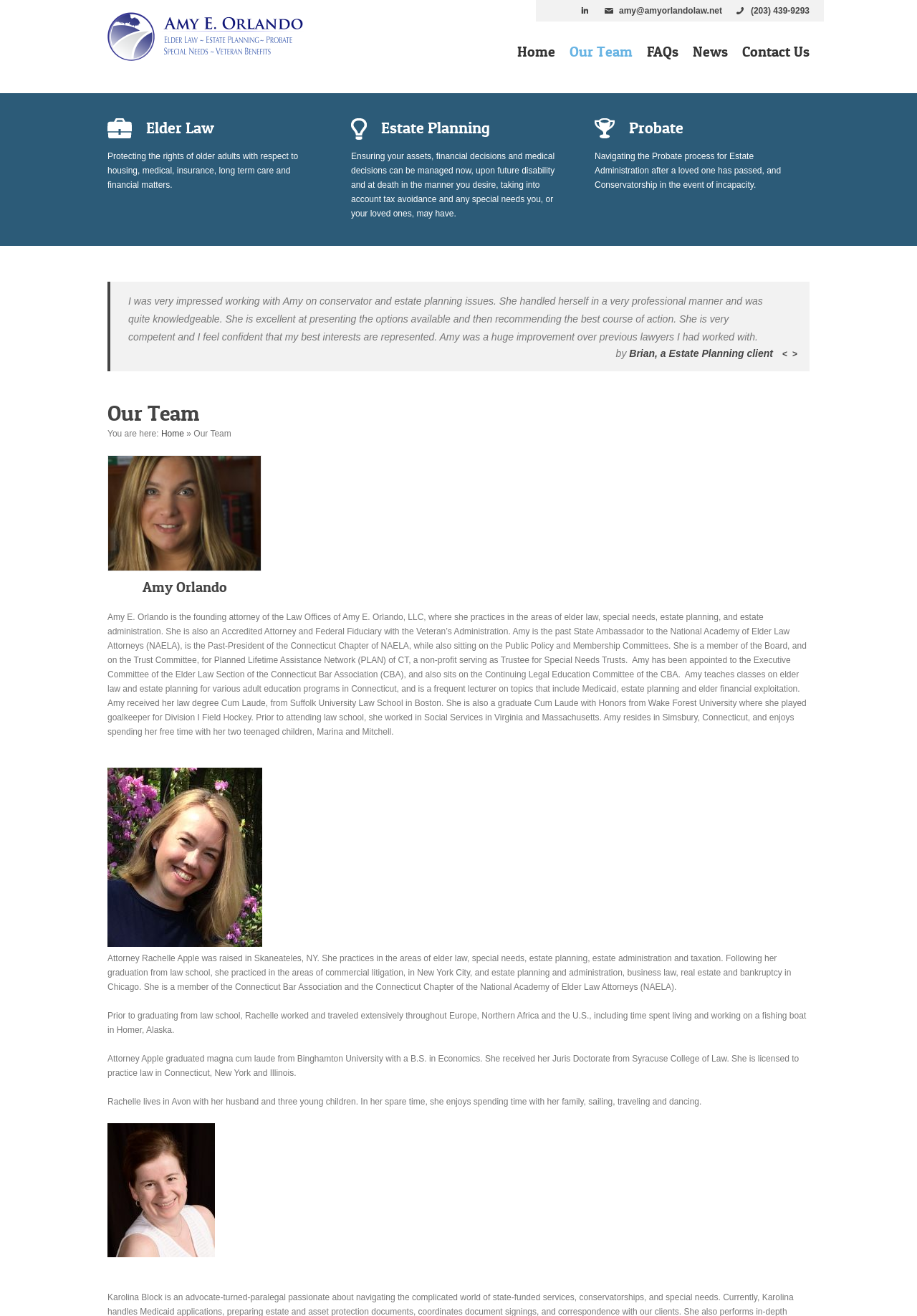Please find the bounding box for the UI element described by: "alt="Amy Orlando" title="Amy Orlando"".

[0.118, 0.333, 0.284, 0.42]